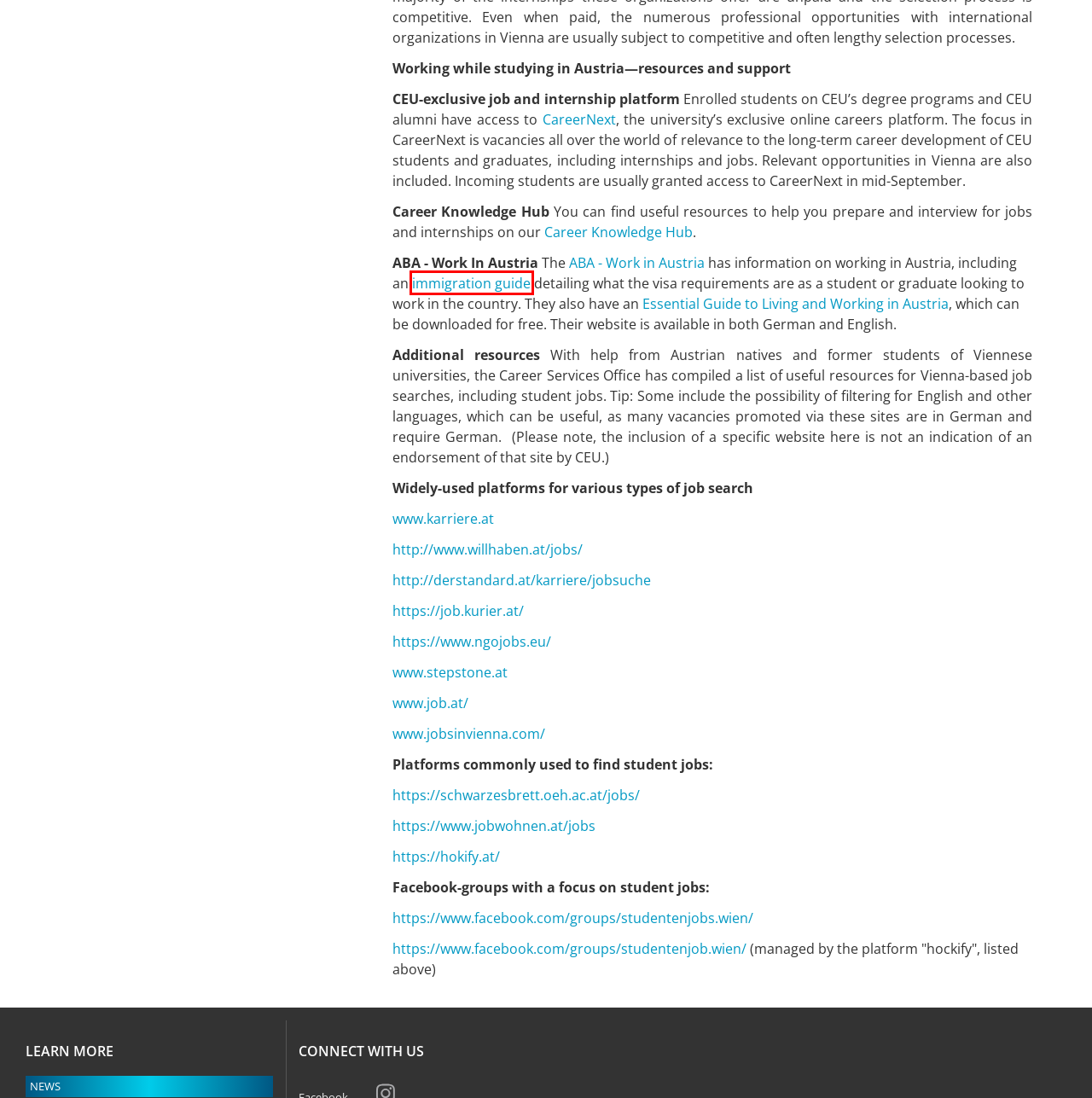You are provided a screenshot of a webpage featuring a red bounding box around a UI element. Choose the webpage description that most accurately represents the new webpage after clicking the element within the red bounding box. Here are the candidates:
A. karriere.at: Jobs - Jobsuche - Jobbörse - Stellenangebote
B. CareerNext
C. Immigration Guide Austria
D. Jobs - Schwarzes Brett ÖH
E. Jobbörse Kurier Stellenangebote, Jobs | job.kurier.at
F. WORK in AUSTRIA
G. hokify - deine mobile Job-Plattform
H. JOB.AT - die Jobplattform für Österreich

C